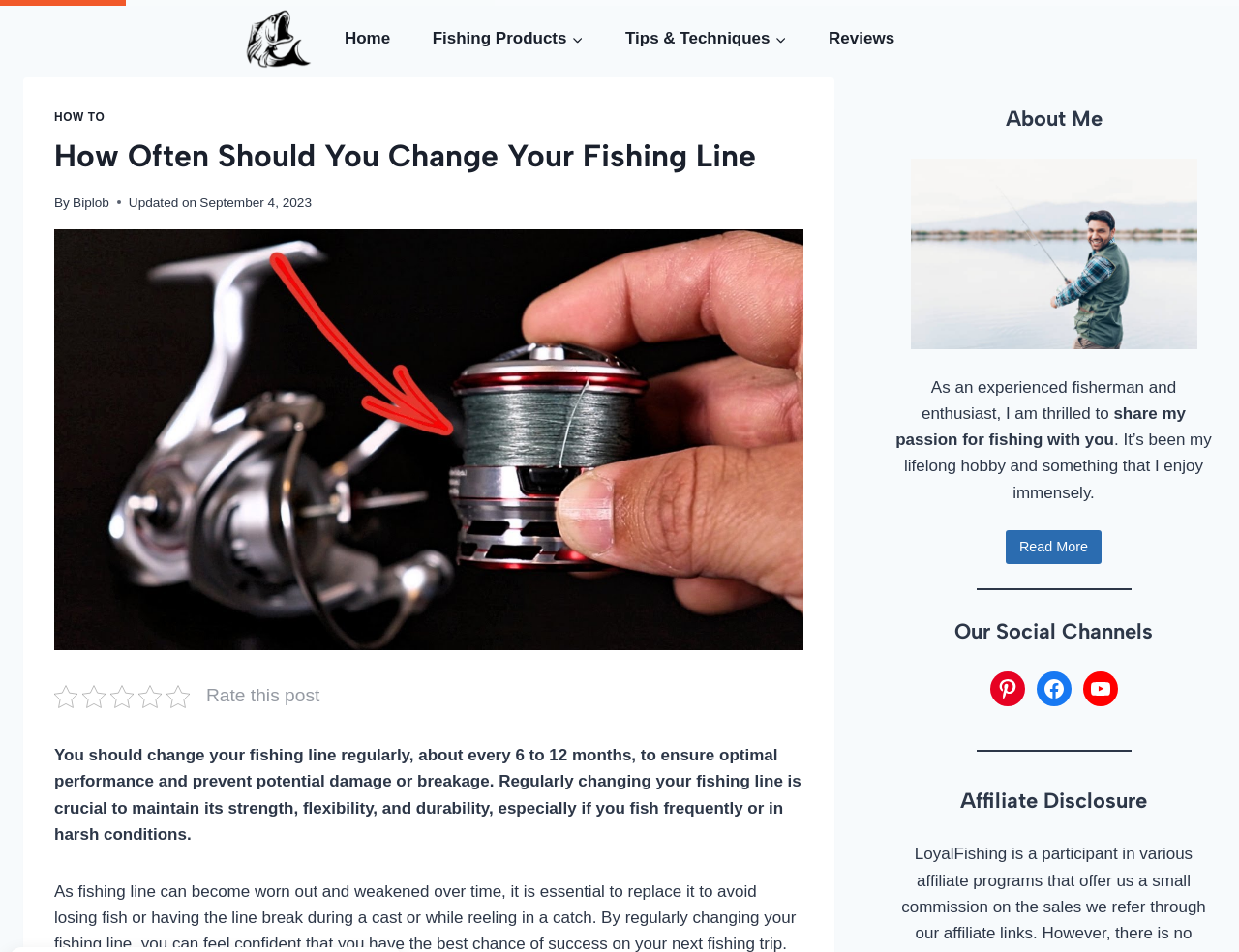Please locate the bounding box coordinates for the element that should be clicked to achieve the following instruction: "Click the logo of Loyal Fishing". Ensure the coordinates are given as four float numbers between 0 and 1, i.e., [left, top, right, bottom].

[0.183, 0.005, 0.261, 0.076]